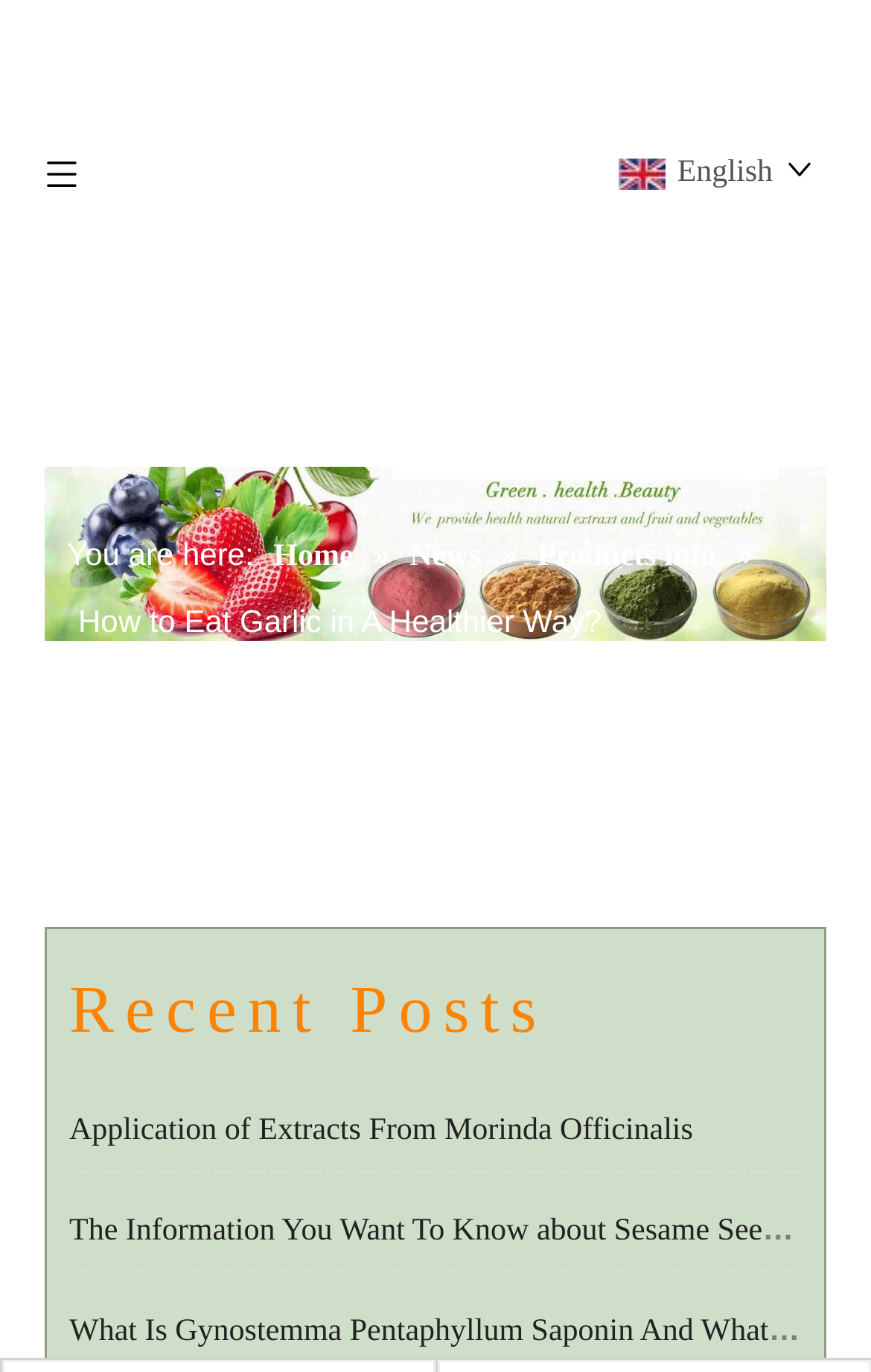Predict the bounding box for the UI component with the following description: "Home".

[0.314, 0.394, 0.415, 0.418]